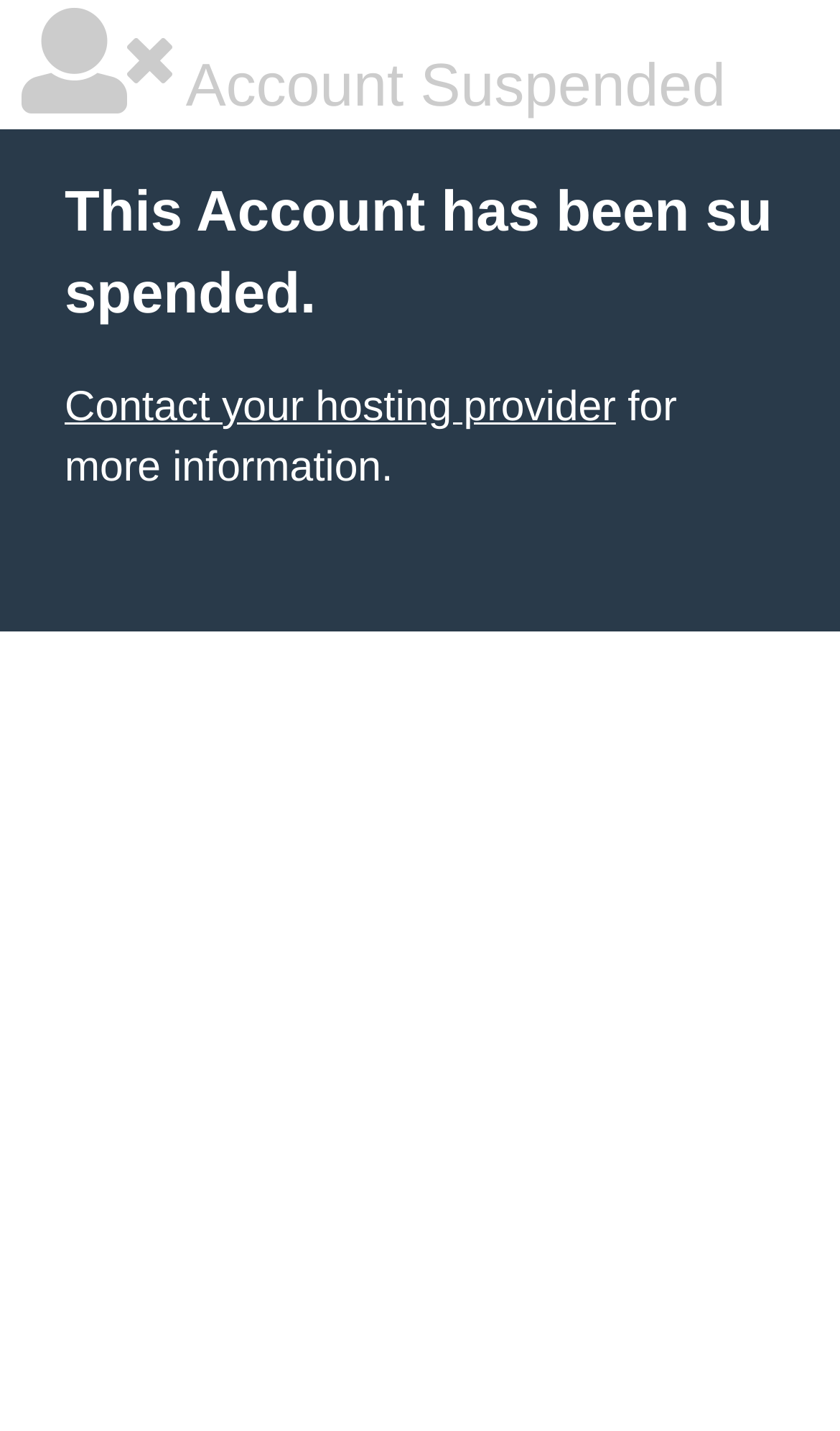Bounding box coordinates are given in the format (top-left x, top-left y, bottom-right x, bottom-right y). All values should be floating point numbers between 0 and 1. Provide the bounding box coordinate for the UI element described as: Updates @ Radha Kunj

None